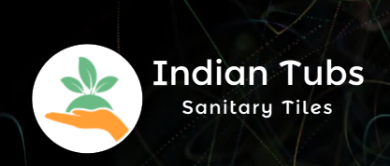Analyze the image and deliver a detailed answer to the question: What is the background color of the logo?

The logo is set against a subtly textured dark background, which enhances its visual appeal and draws attention to the environmentally friendly values suggested by the design.